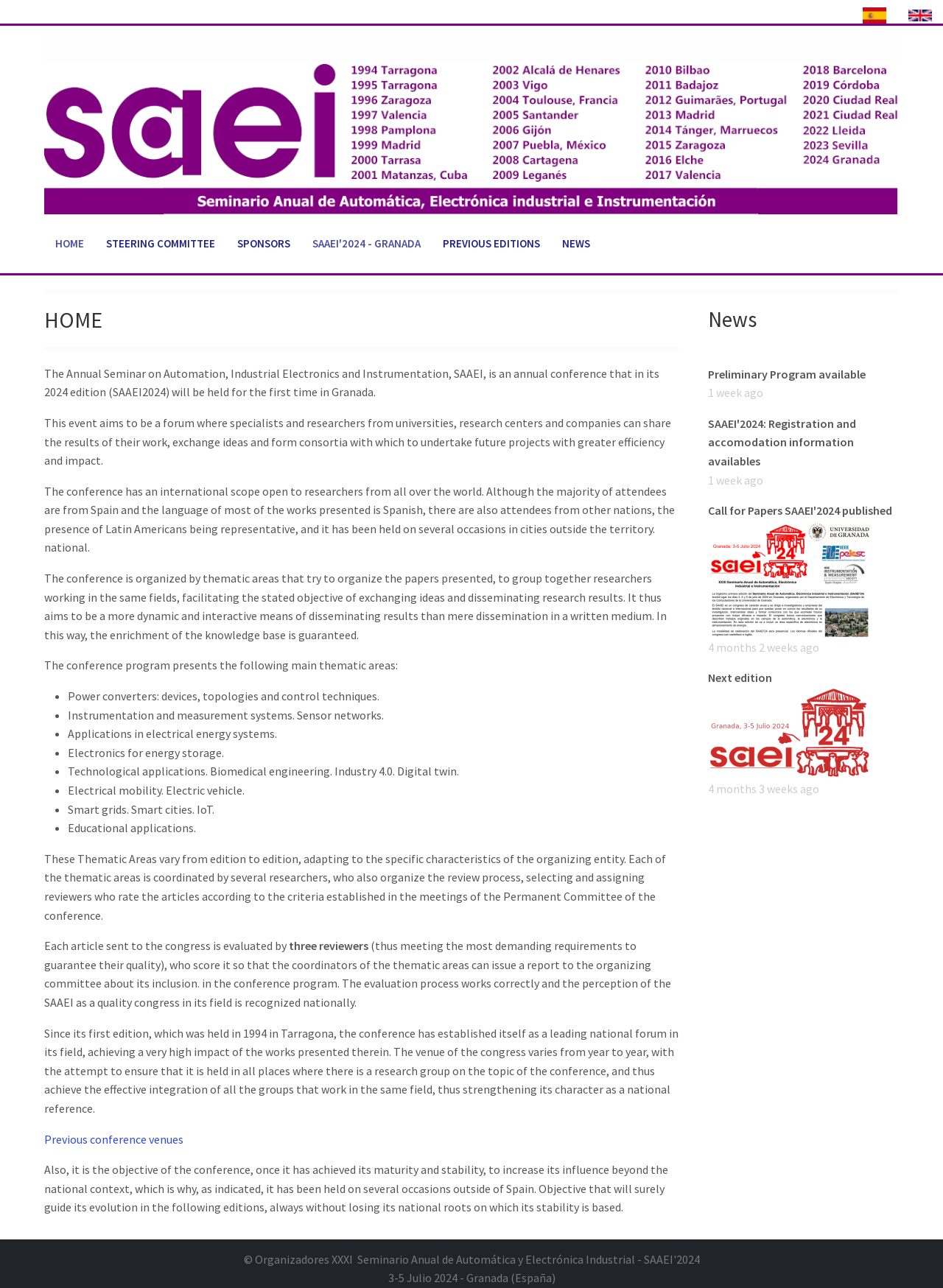Can you provide the bounding box coordinates for the element that should be clicked to implement the instruction: "Click the 'Servicios' link"?

None